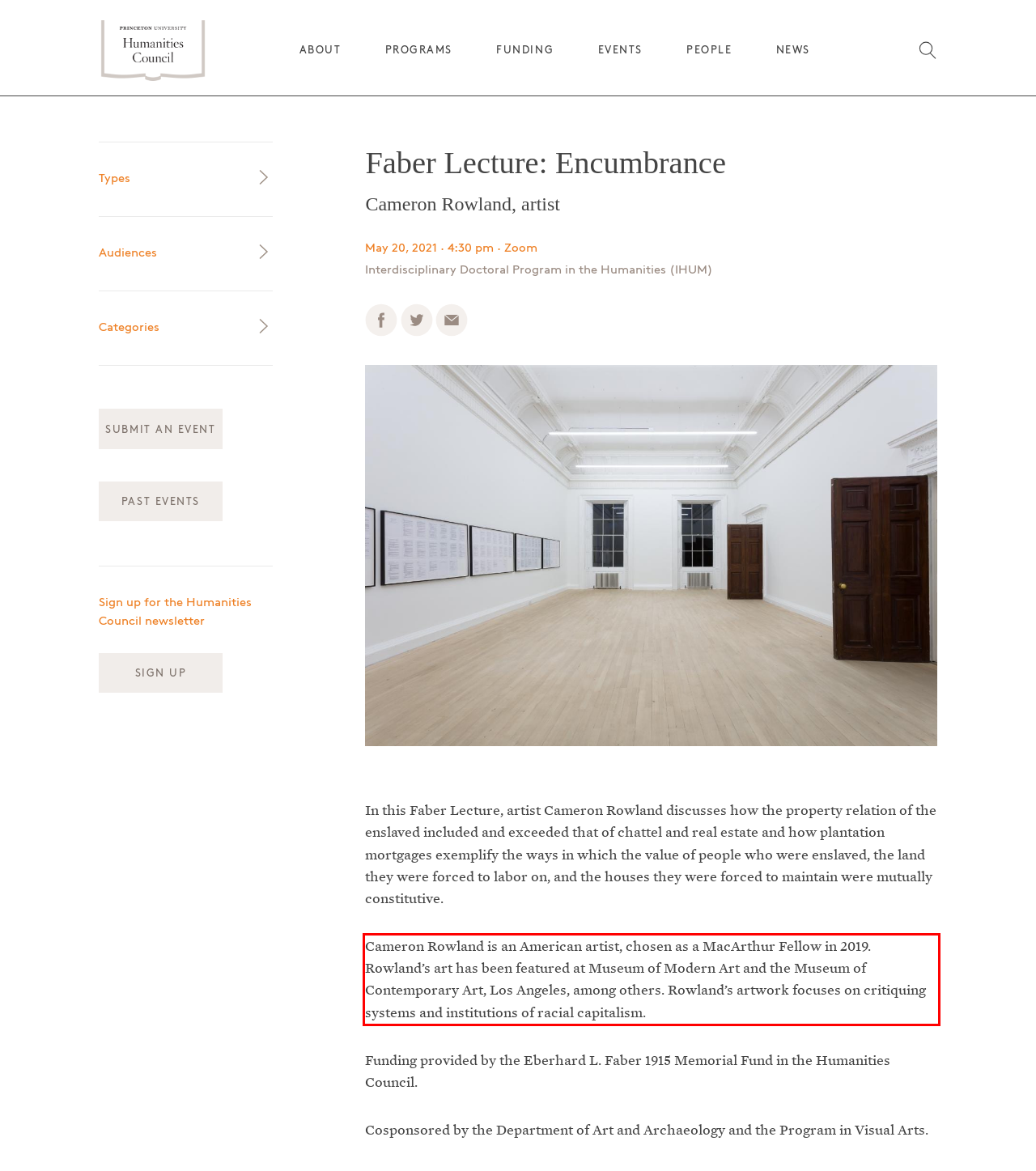Extract and provide the text found inside the red rectangle in the screenshot of the webpage.

Cameron Rowland is an American artist, chosen as a MacArthur Fellow in 2019. Rowland’s art has been featured at Museum of Modern Art and the Museum of Contemporary Art, Los Angeles, among others. Rowland’s artwork focuses on critiquing systems and institutions of racial capitalism.